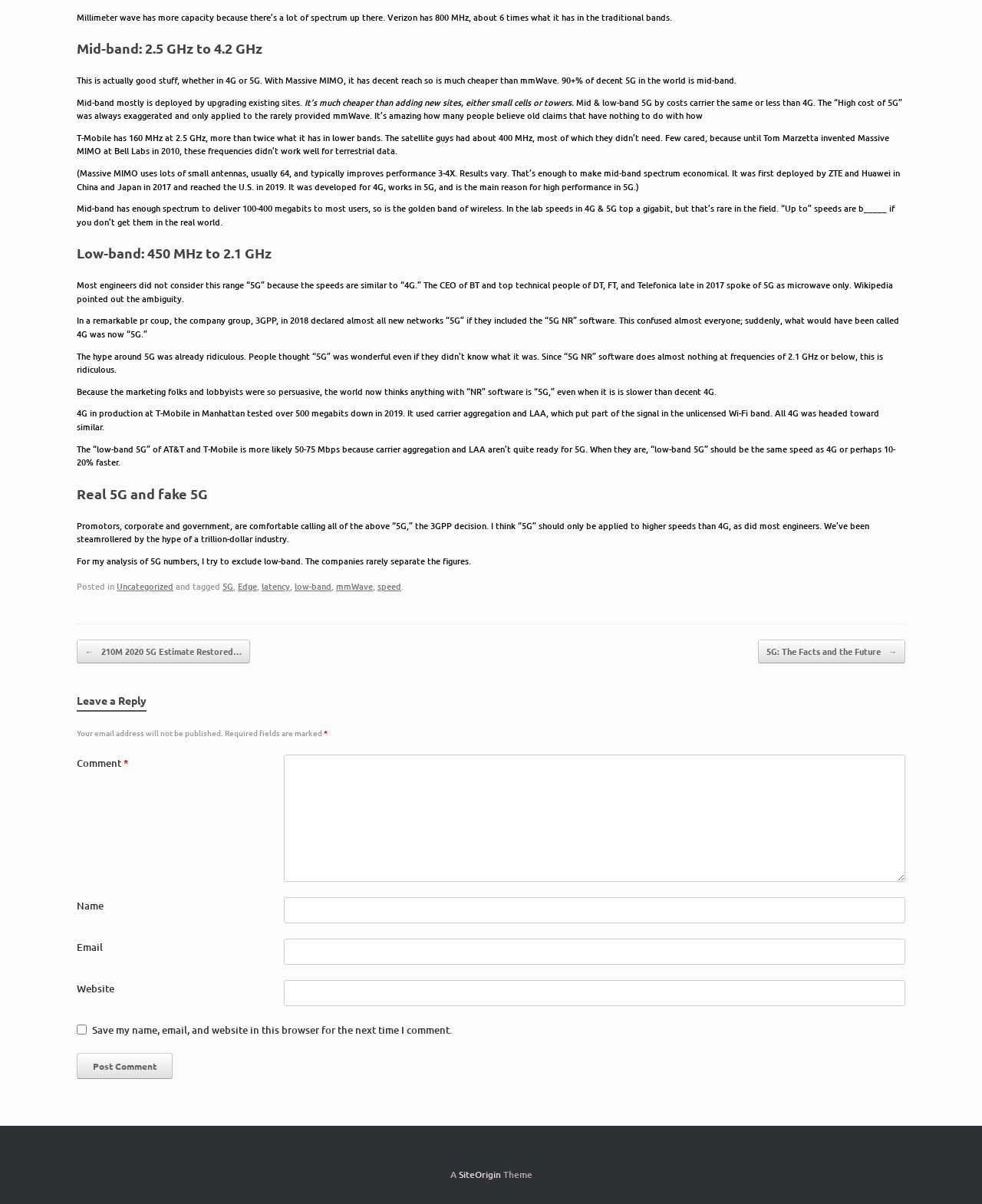From the element description parent_node: Comment * name="comment", predict the bounding box coordinates of the UI element. The coordinates must be specified in the format (top-left x, top-left y, bottom-right x, bottom-right y) and should be within the 0 to 1 range.

[0.289, 0.626, 0.922, 0.732]